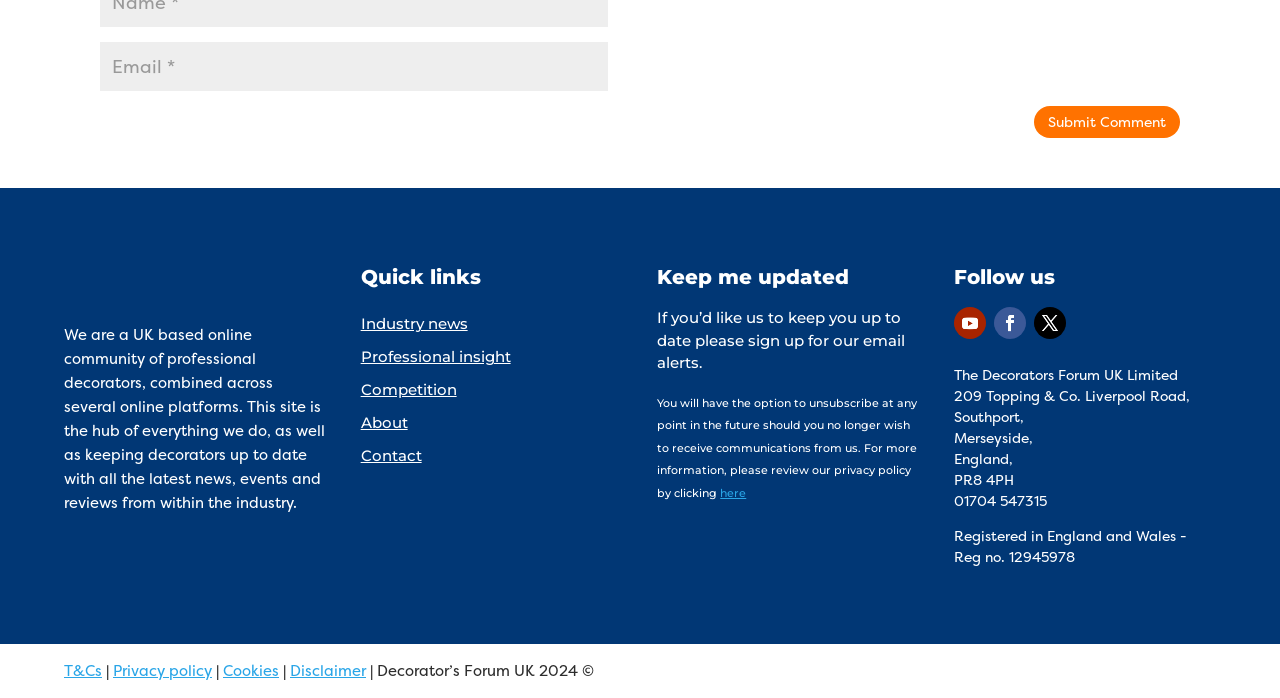Identify the bounding box coordinates of the clickable region necessary to fulfill the following instruction: "Follow on Facebook". The bounding box coordinates should be four float numbers between 0 and 1, i.e., [left, top, right, bottom].

[0.745, 0.44, 0.77, 0.486]